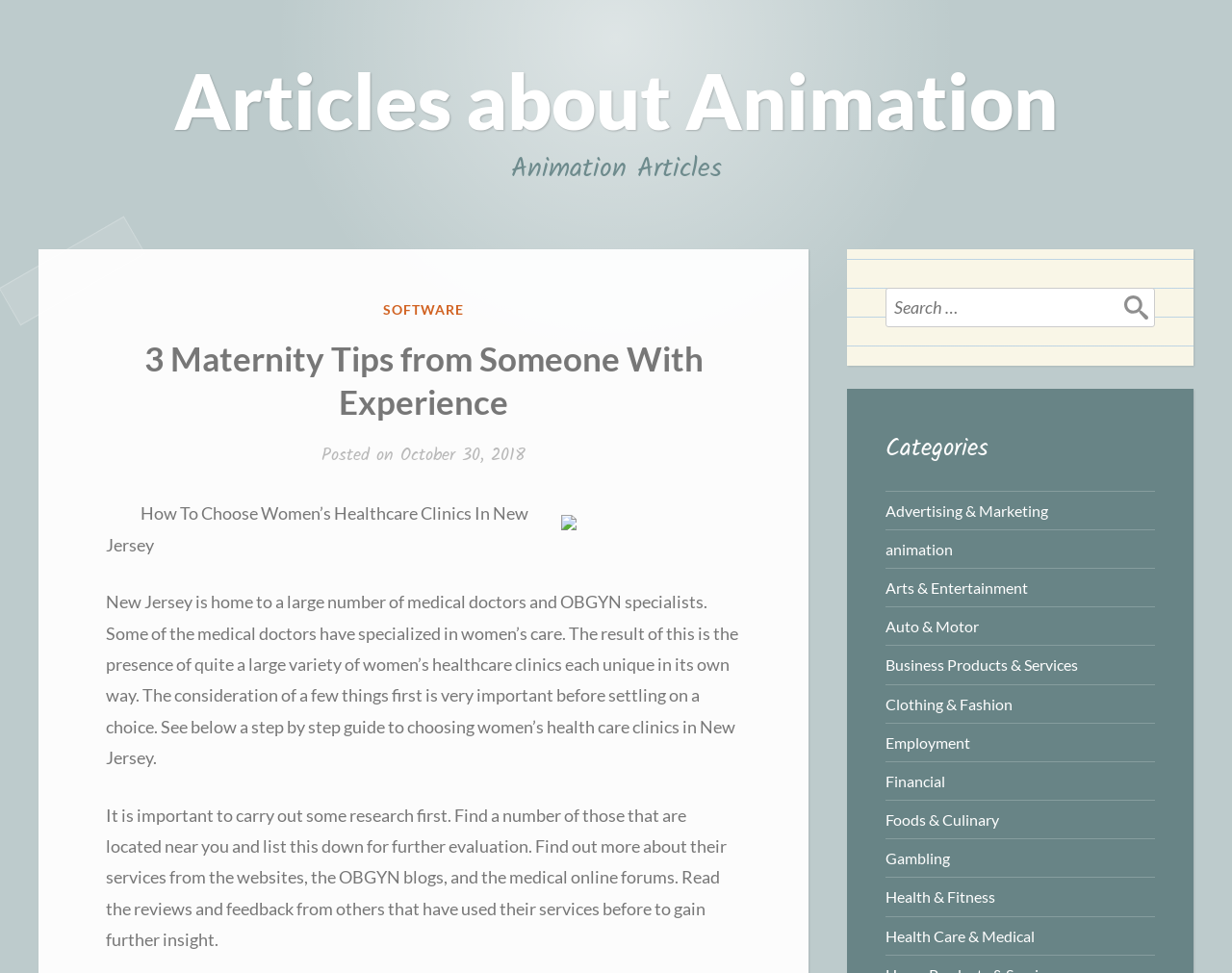Identify the bounding box for the given UI element using the description provided. Coordinates should be in the format (top-left x, top-left y, bottom-right x, bottom-right y) and must be between 0 and 1. Here is the description: Software

[0.311, 0.31, 0.377, 0.327]